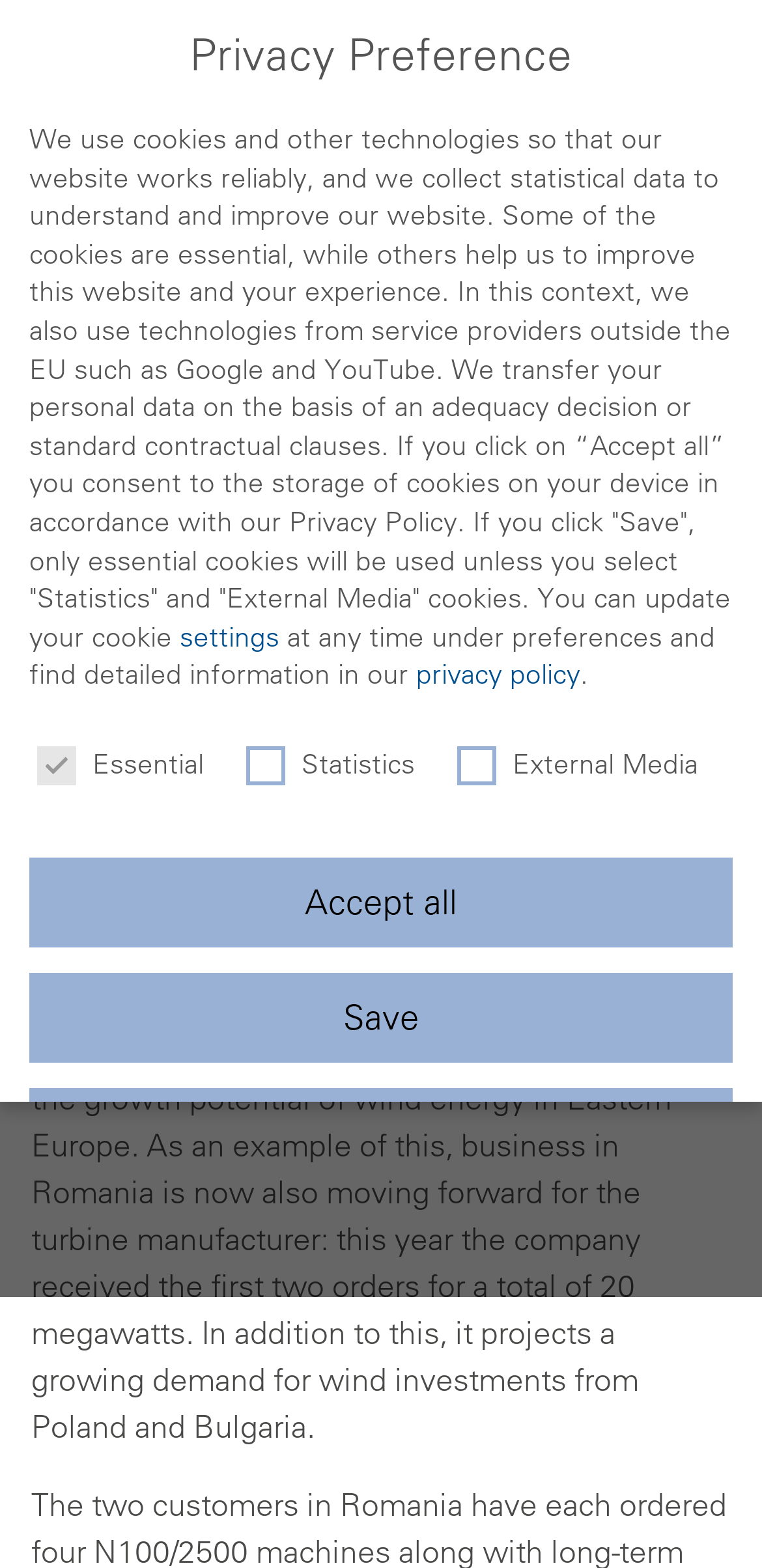Locate the bounding box of the UI element described by: "Accept all" in the given webpage screenshot.

[0.038, 0.547, 0.962, 0.604]